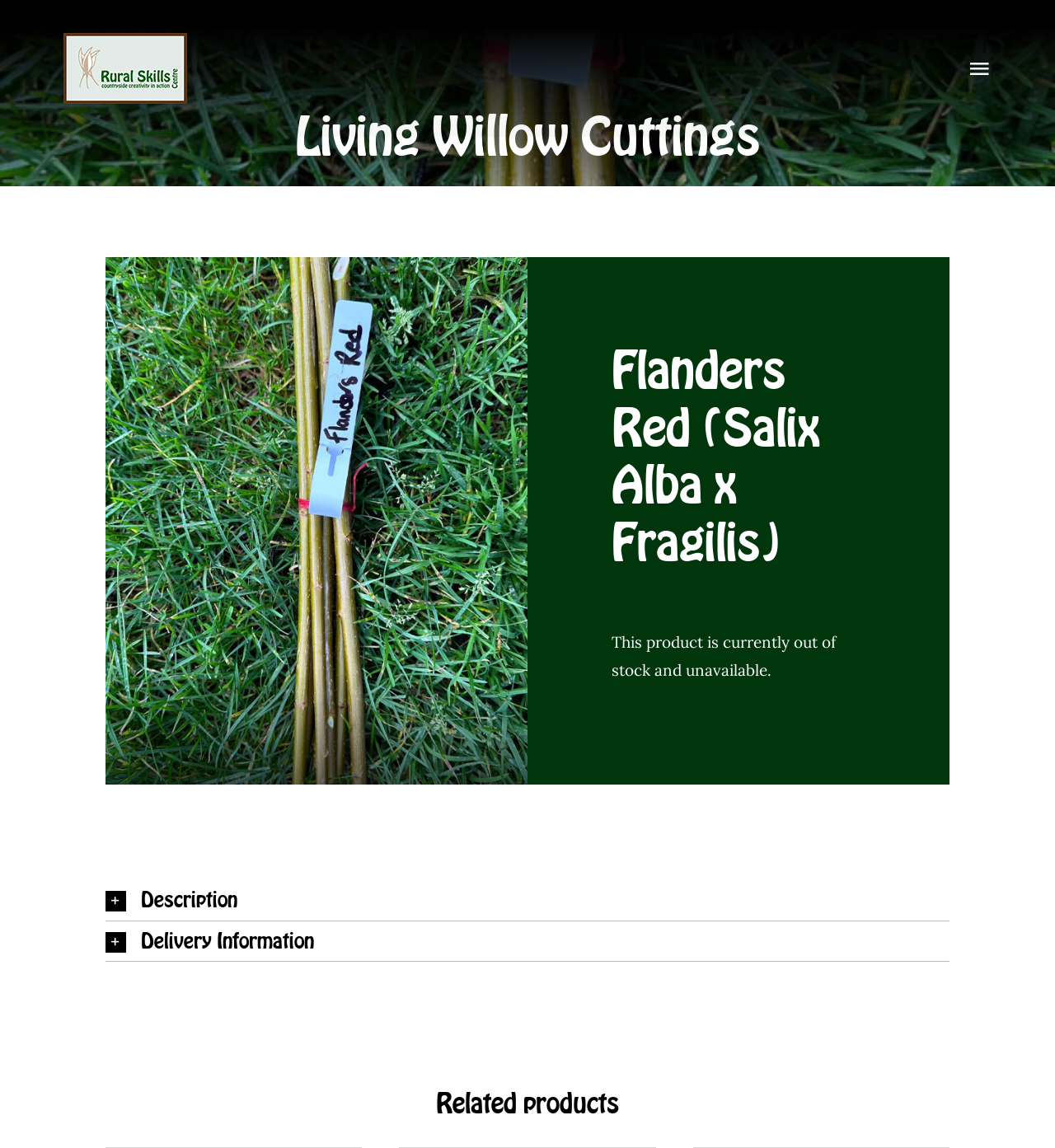Bounding box coordinates should be provided in the format (top-left x, top-left y, bottom-right x, bottom-right y) with all values between 0 and 1. Identify the bounding box for this UI element: Go to Top

[0.904, 0.894, 0.941, 0.919]